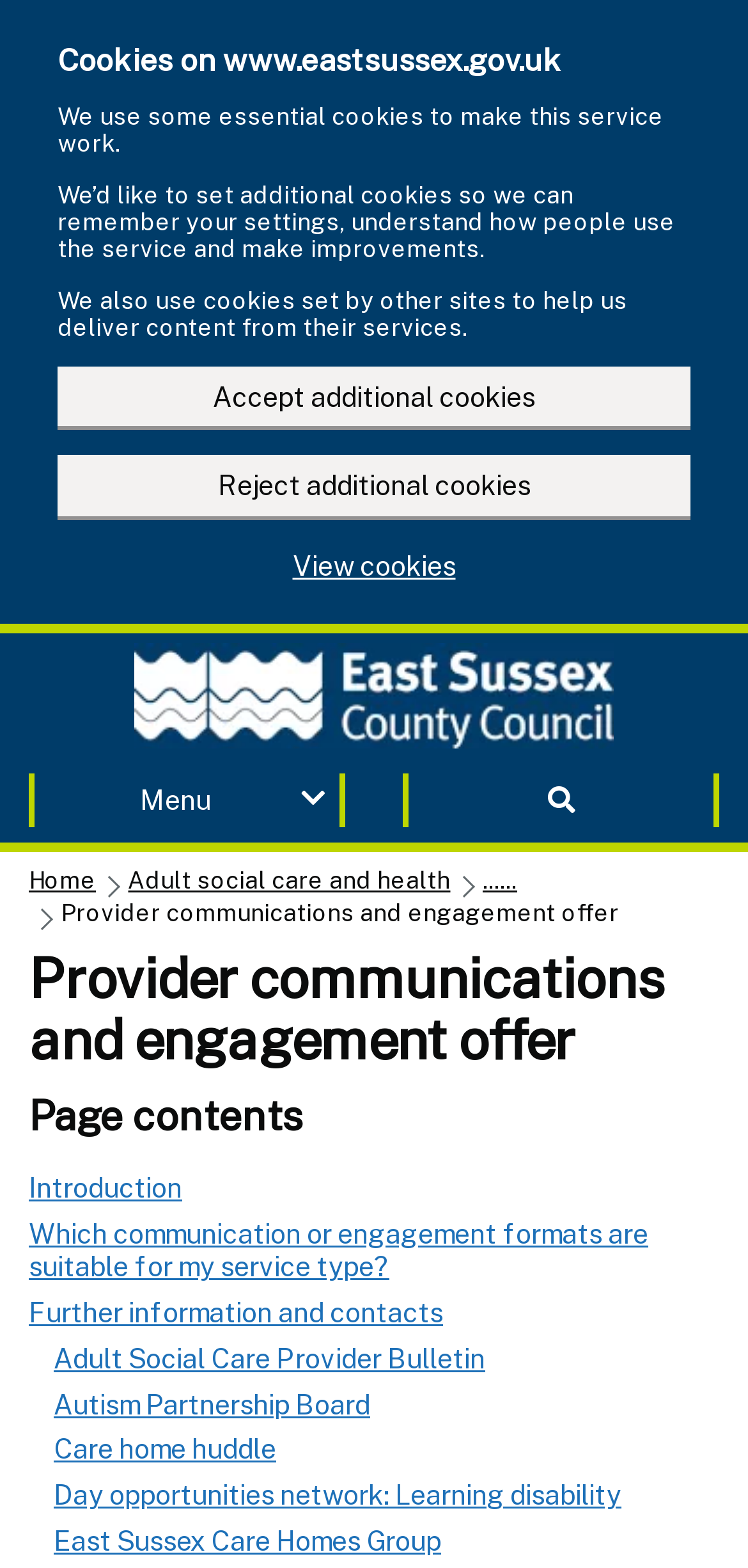Can you extract the headline from the webpage for me?

Provider communications and engagement offer